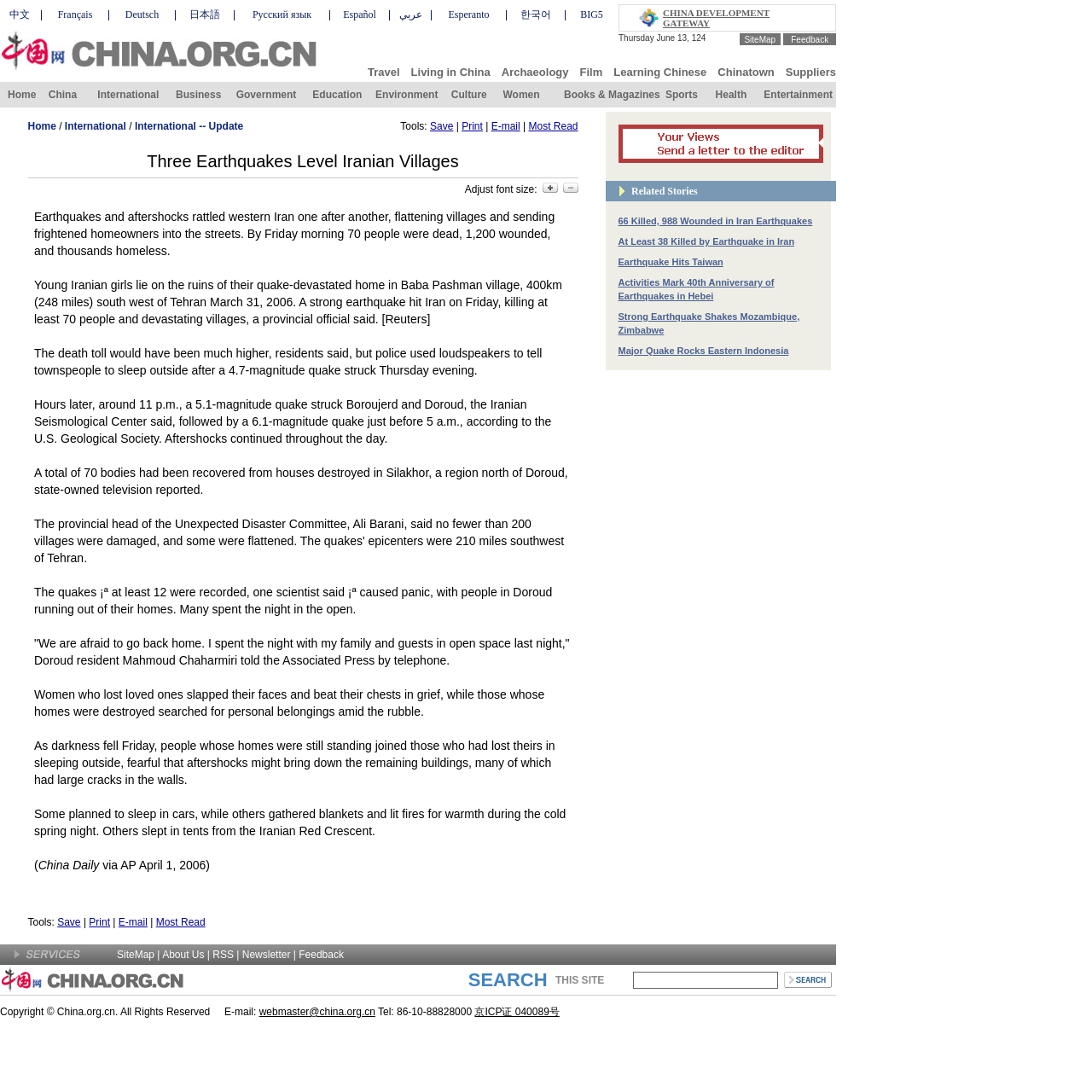What type of content is available on this website?
Answer the question with a single word or phrase derived from the image.

Various topics